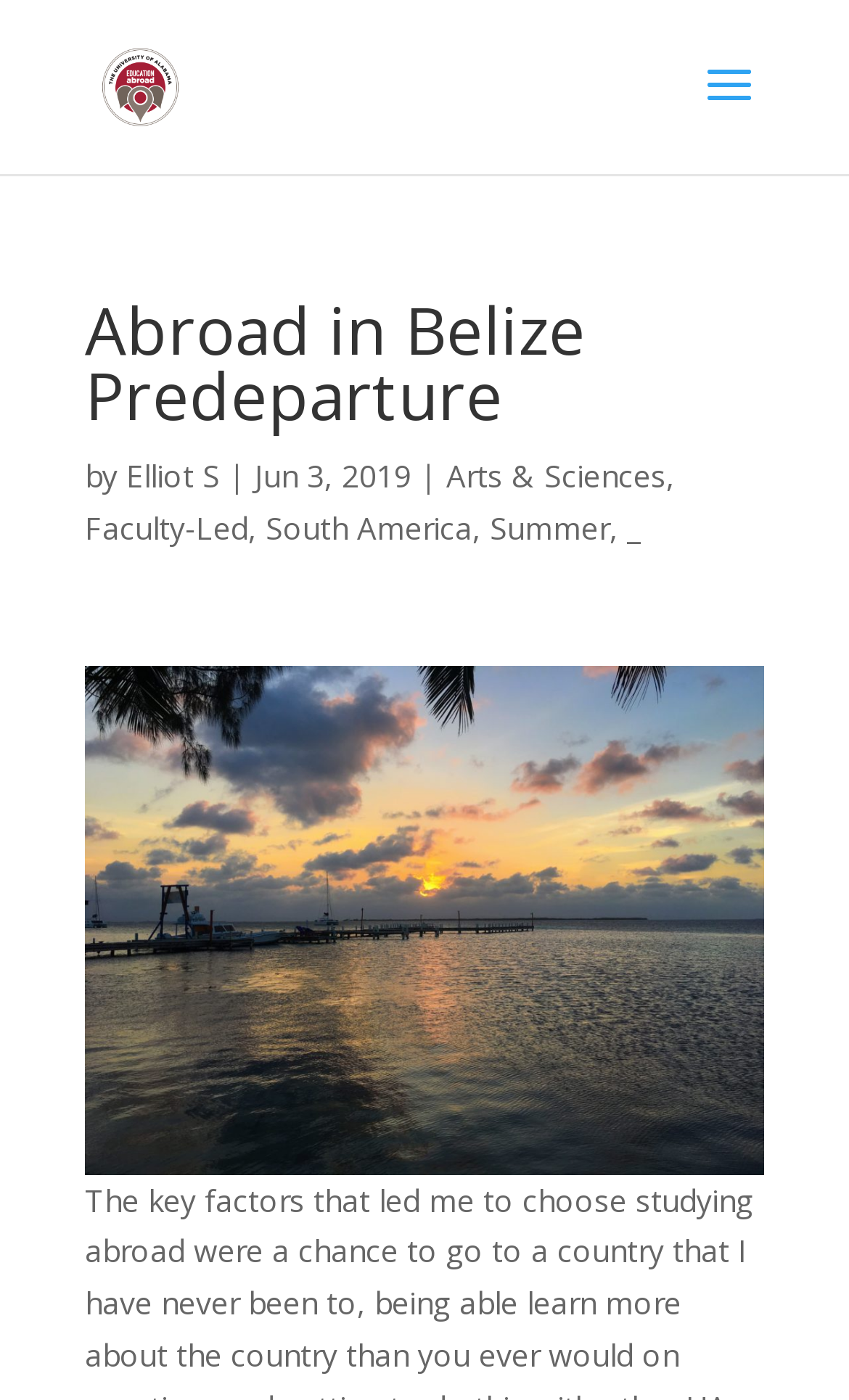Provide a one-word or short-phrase answer to the question:
What is the date of the article?

Jun 3, 2019